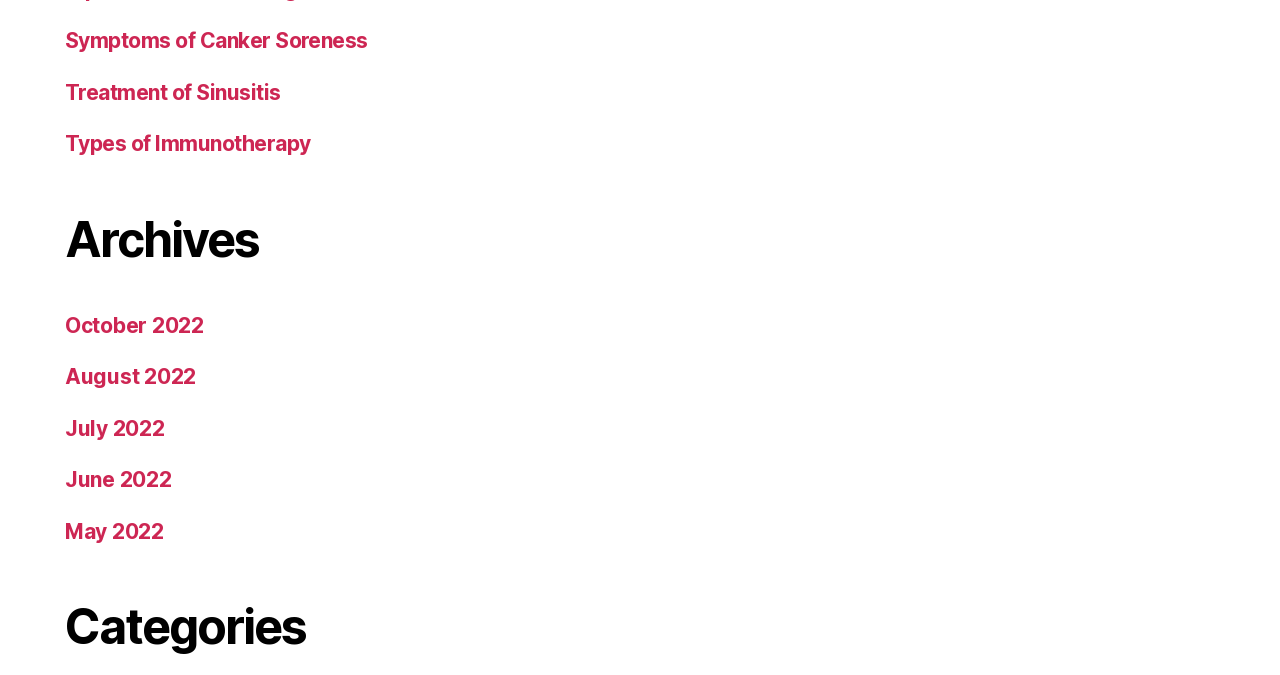Please find the bounding box for the following UI element description. Provide the coordinates in (top-left x, top-left y, bottom-right x, bottom-right y) format, with values between 0 and 1: Similar Products

None